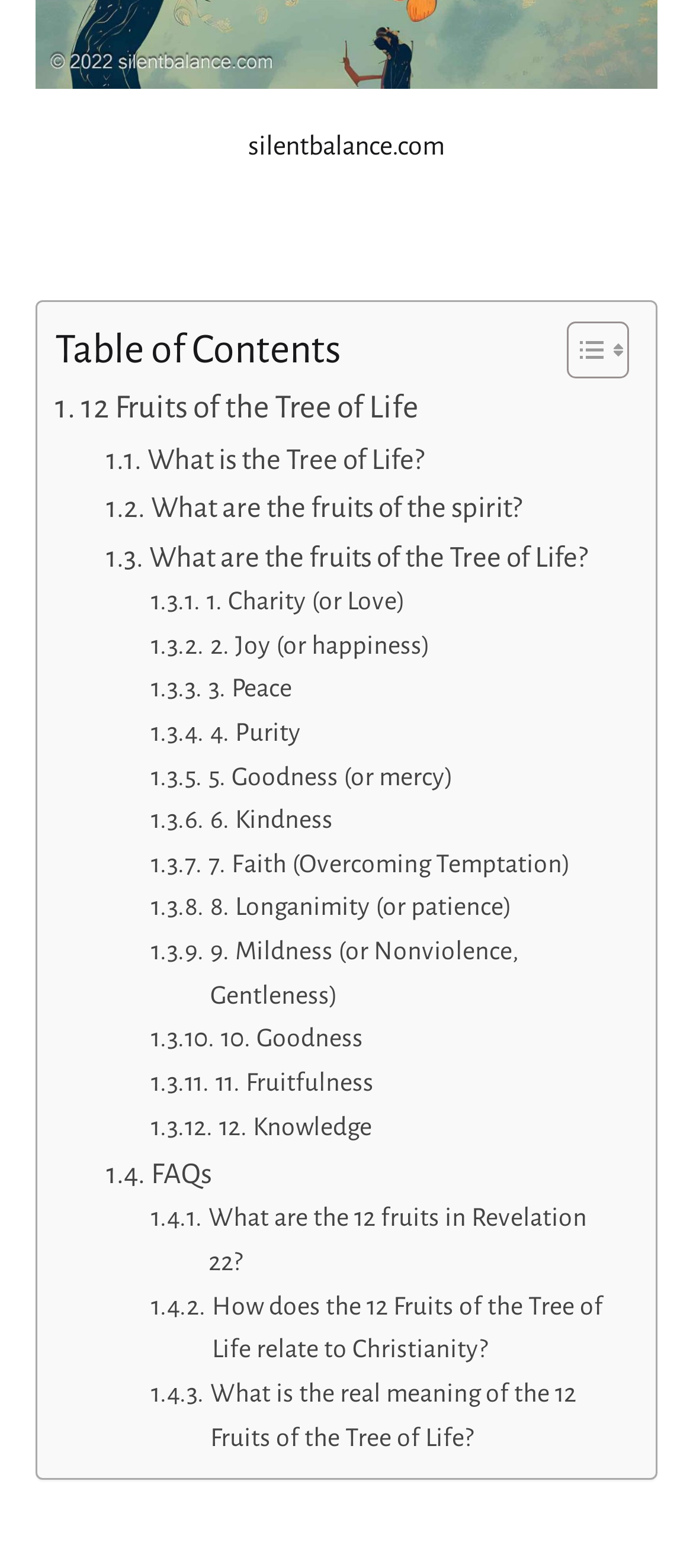Provide the bounding box coordinates of the UI element that matches the description: "3. Peace".

[0.218, 0.426, 0.421, 0.454]